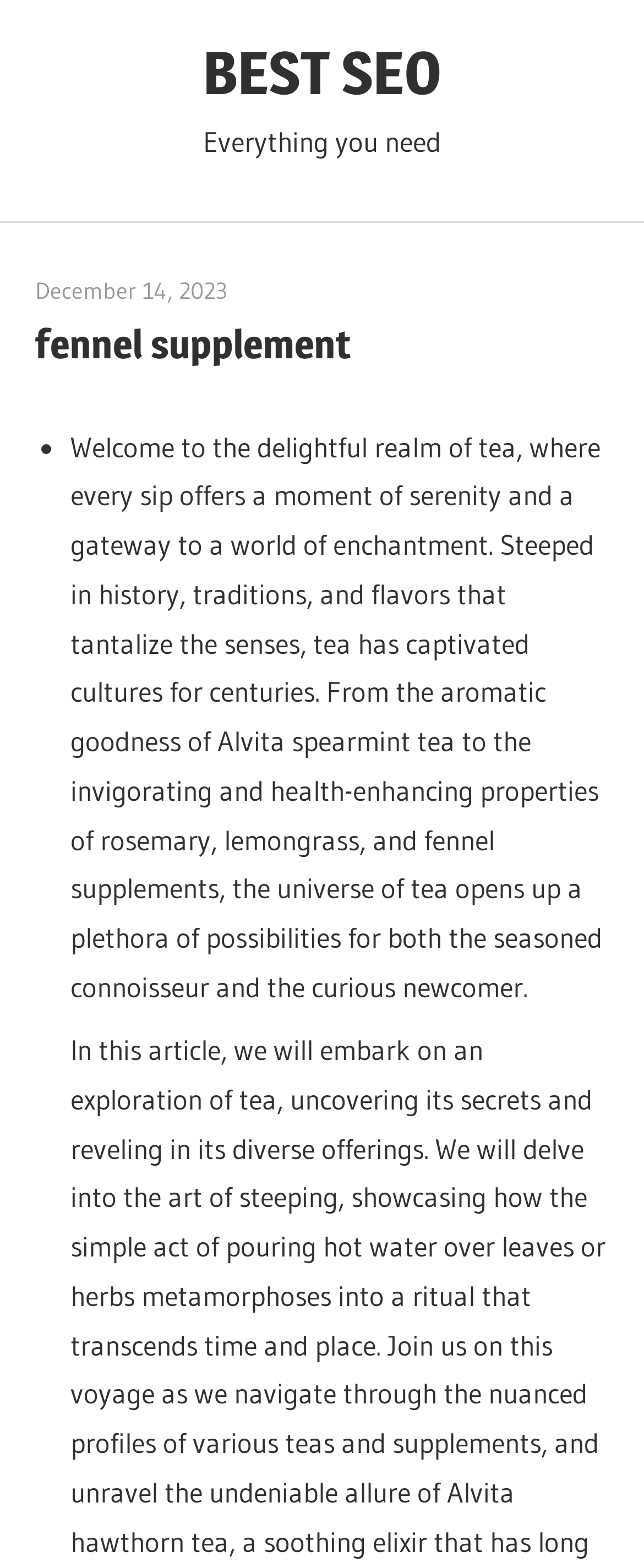Respond concisely with one word or phrase to the following query:
What is the date mentioned on the webpage?

December 14, 2023